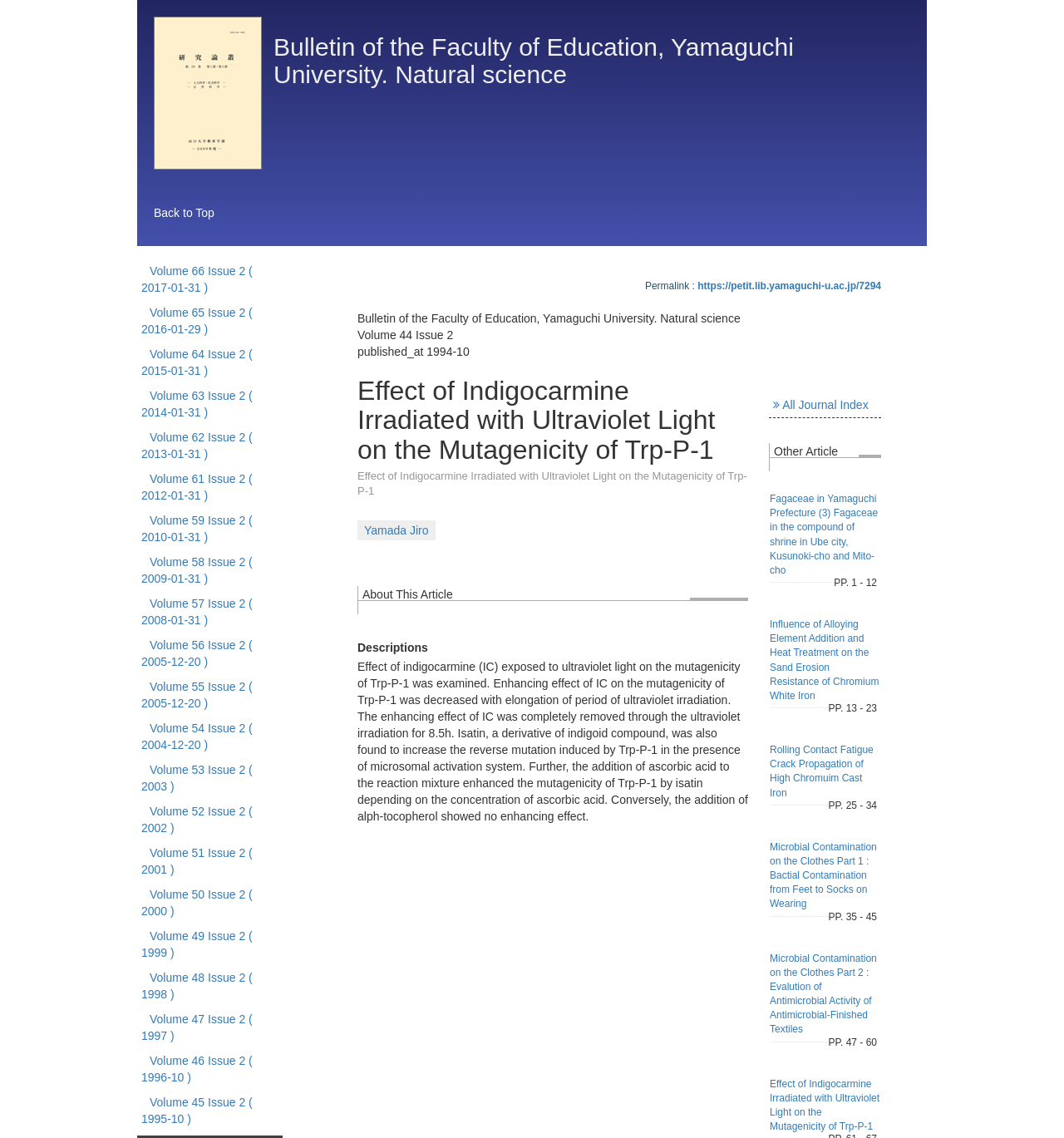Could you locate the bounding box coordinates for the section that should be clicked to accomplish this task: "Log in to Cvent".

None